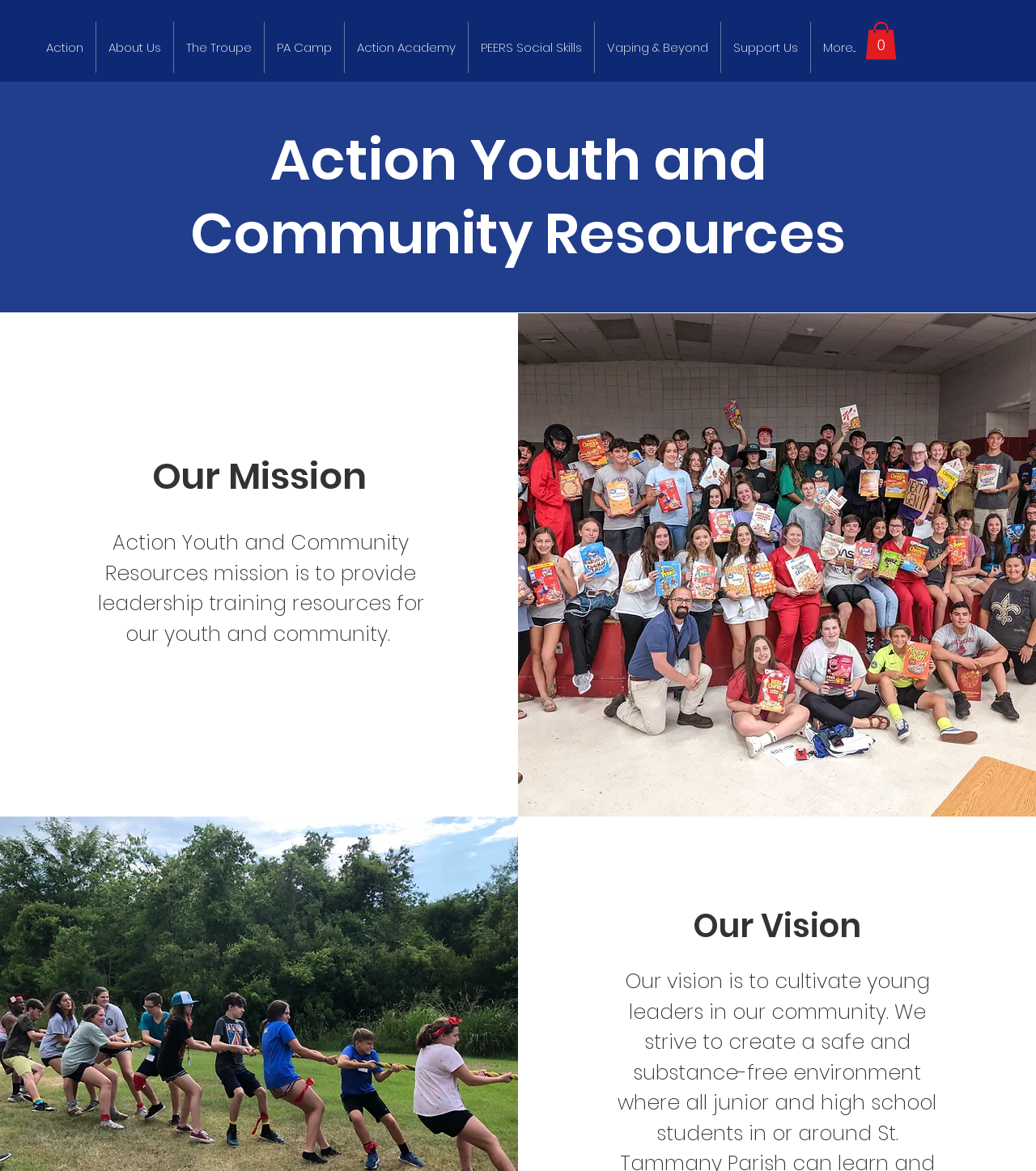What is the vision of the organization?
Please describe in detail the information shown in the image to answer the question.

I found a heading element with the text 'Our Vision' but there is no accompanying text that describes the vision of the organization.